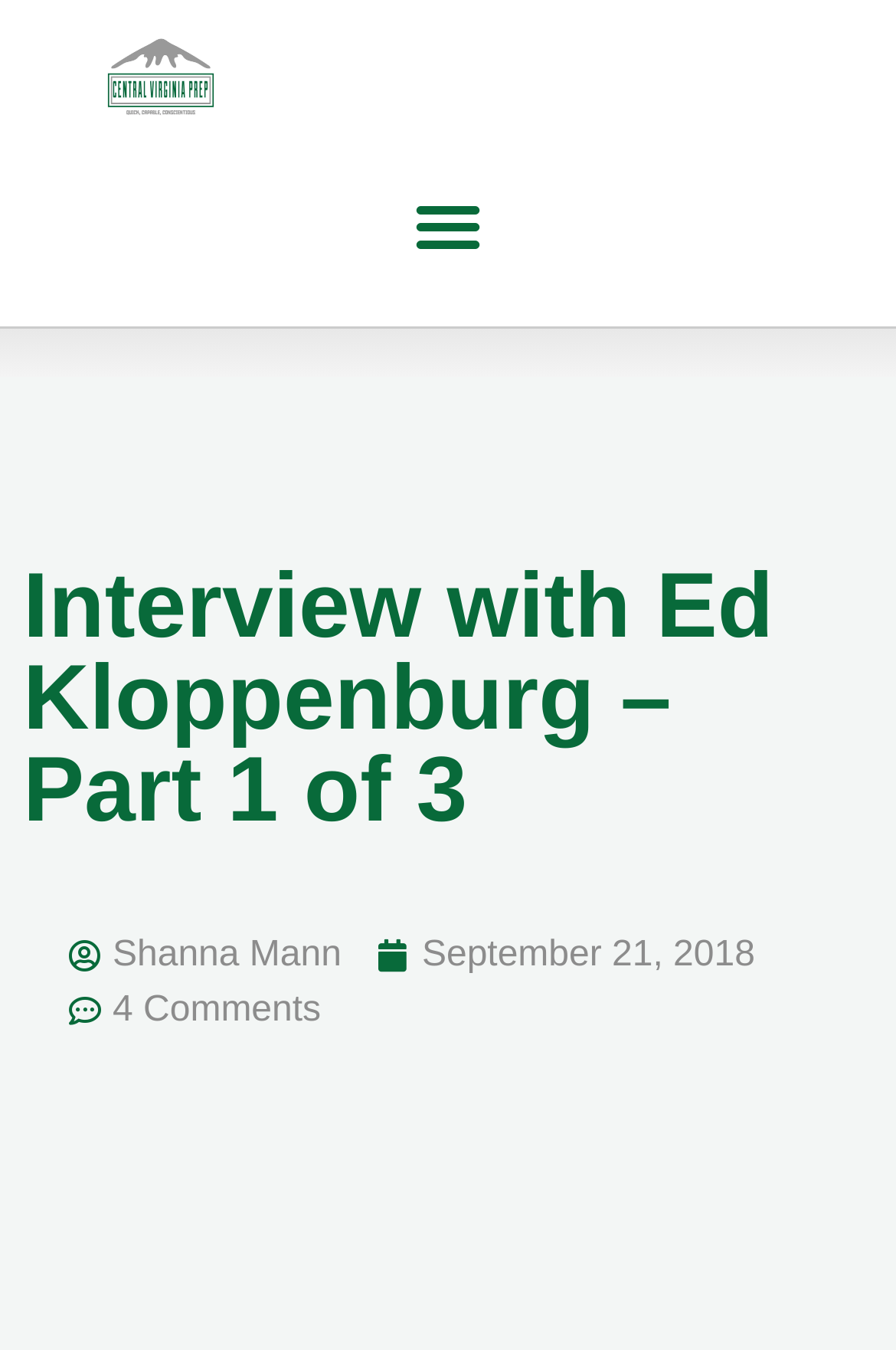What is the name of the person being interviewed?
Using the image, elaborate on the answer with as much detail as possible.

I found the answer by looking at the heading element which says 'Interview with Ed Kloppenburg – Part 1 of 3'. The name 'Ed Kloppenburg' is part of the heading, indicating that he is the person being interviewed.